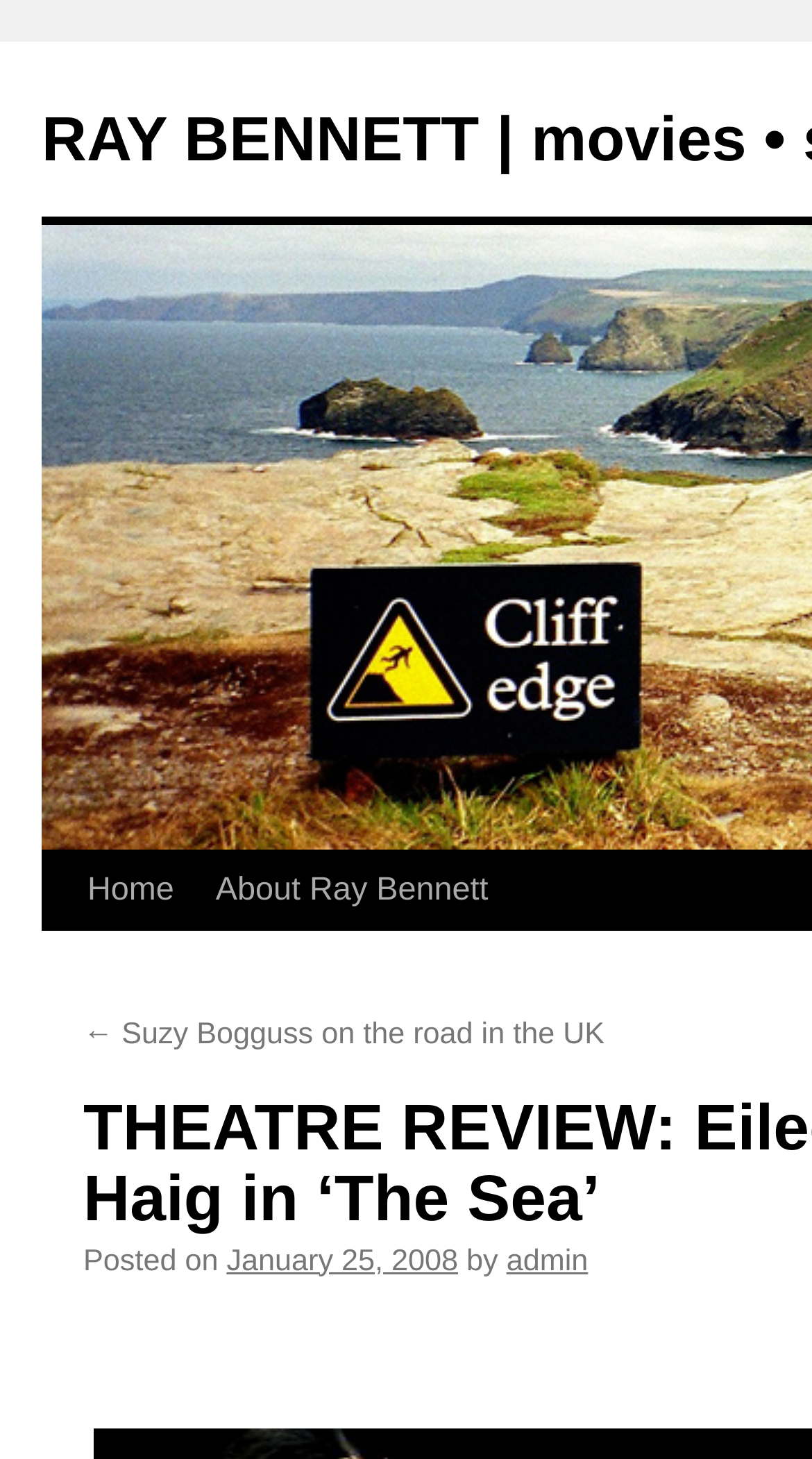Refer to the element description About Ray Bennett and identify the corresponding bounding box in the screenshot. Format the coordinates as (top-left x, top-left y, bottom-right x, bottom-right y) with values in the range of 0 to 1.

[0.222, 0.584, 0.553, 0.692]